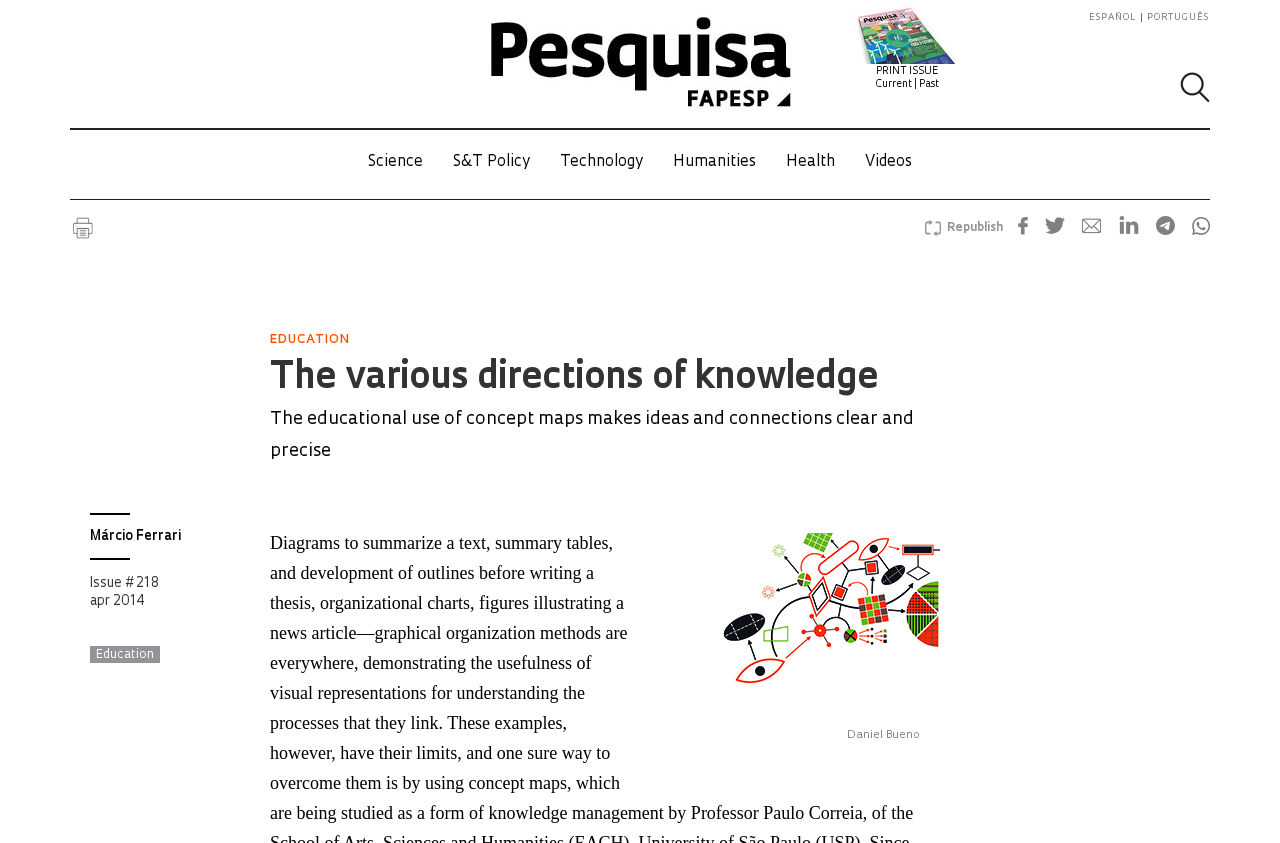What is the topic of the image?
Please answer the question as detailed as possible based on the image.

The image is about concept maps, as indicated by the image description 'Mapas-conceituais-a' and the context of the article, which is about the educational use of concept maps.